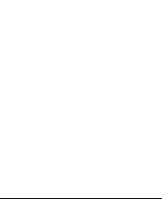What is the purpose of the book cover?
Respond with a short answer, either a single word or a phrase, based on the image.

Inviting element